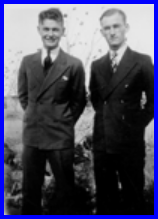Give a thorough explanation of the image.

In this black-and-white photograph, two young men, dressed in matching dark suits with ties, stand side by side, smiling for the camera. The one on the left, with a slightly tousled hairstyle, appears more relaxed, while the other maintains a poised stance. They are positioned outdoors, with a blurred background suggesting vegetation or an open field, hinting at rural surroundings. This image reflects a moment from their youth, likely indicating their shared experiences as new boys in high school, a time filled with excitement and the beginnings of their journey in Hanston, Kansas, during the early 1930s. Their expressions convey a sense of camaraderie and anticipation for the adventures that lay ahead.